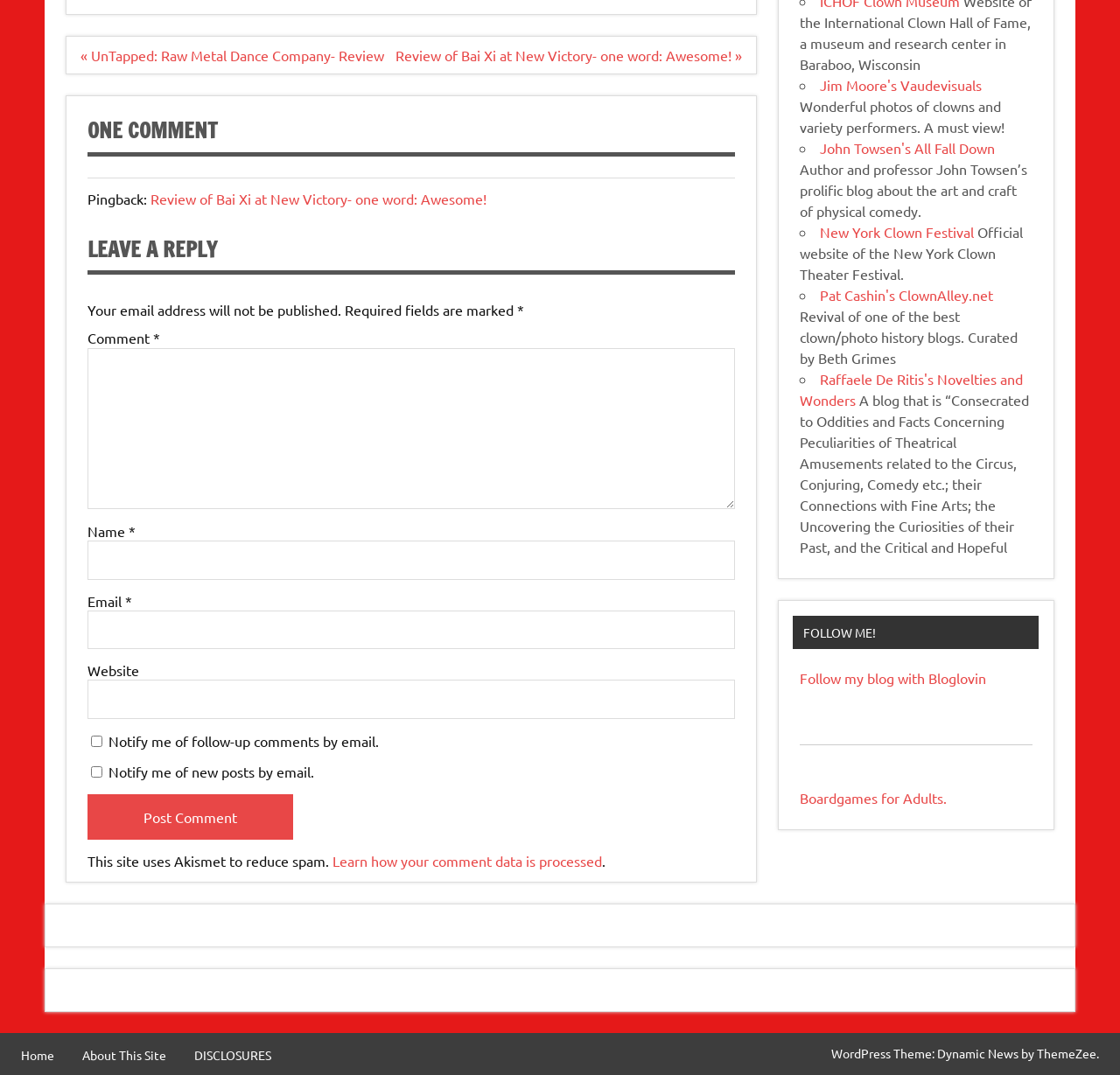Locate the bounding box coordinates of the area where you should click to accomplish the instruction: "Post a comment".

[0.078, 0.739, 0.262, 0.781]